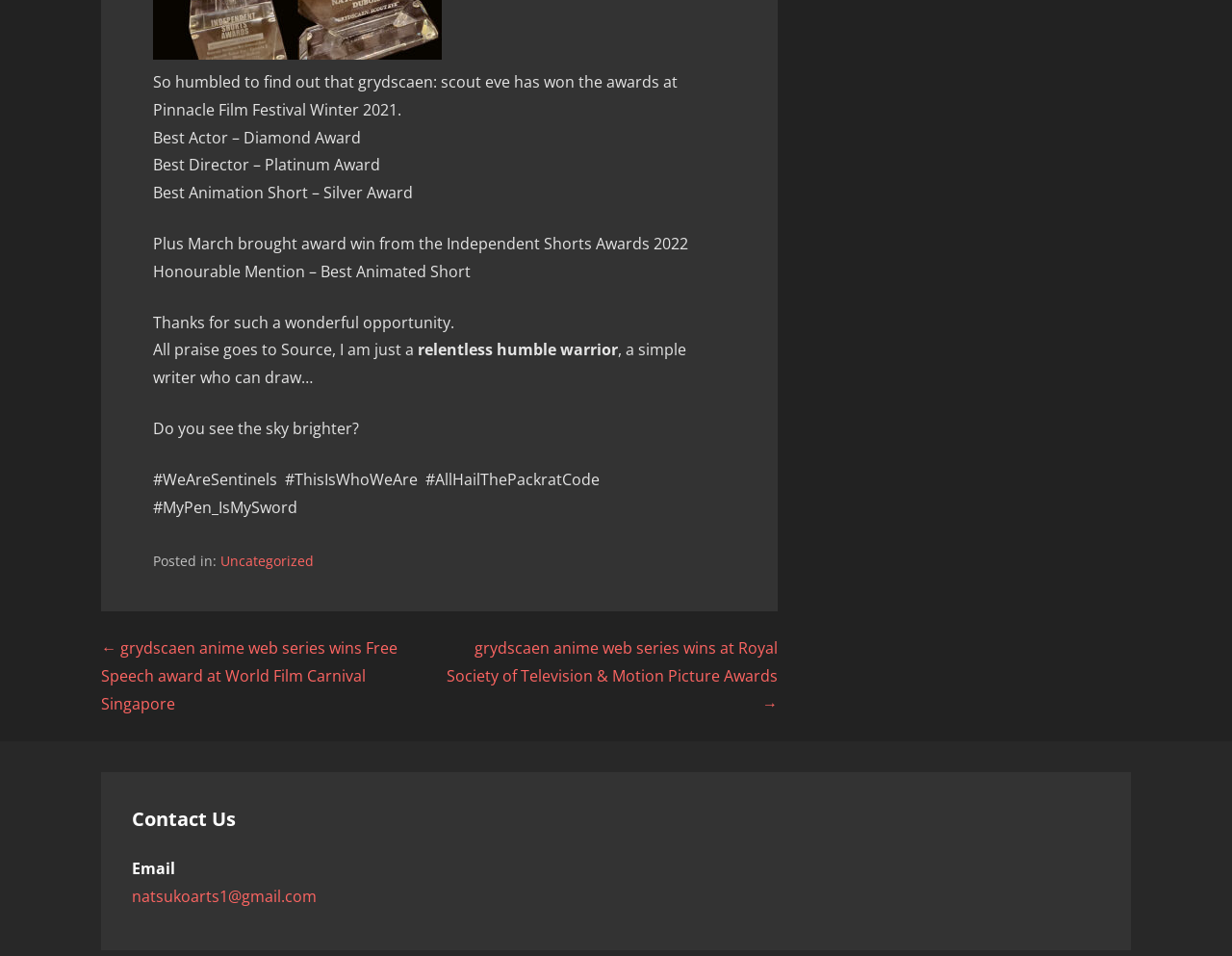Using the webpage screenshot, find the UI element described by Uncategorized. Provide the bounding box coordinates in the format (top-left x, top-left y, bottom-right x, bottom-right y), ensuring all values are floating point numbers between 0 and 1.

[0.179, 0.577, 0.255, 0.596]